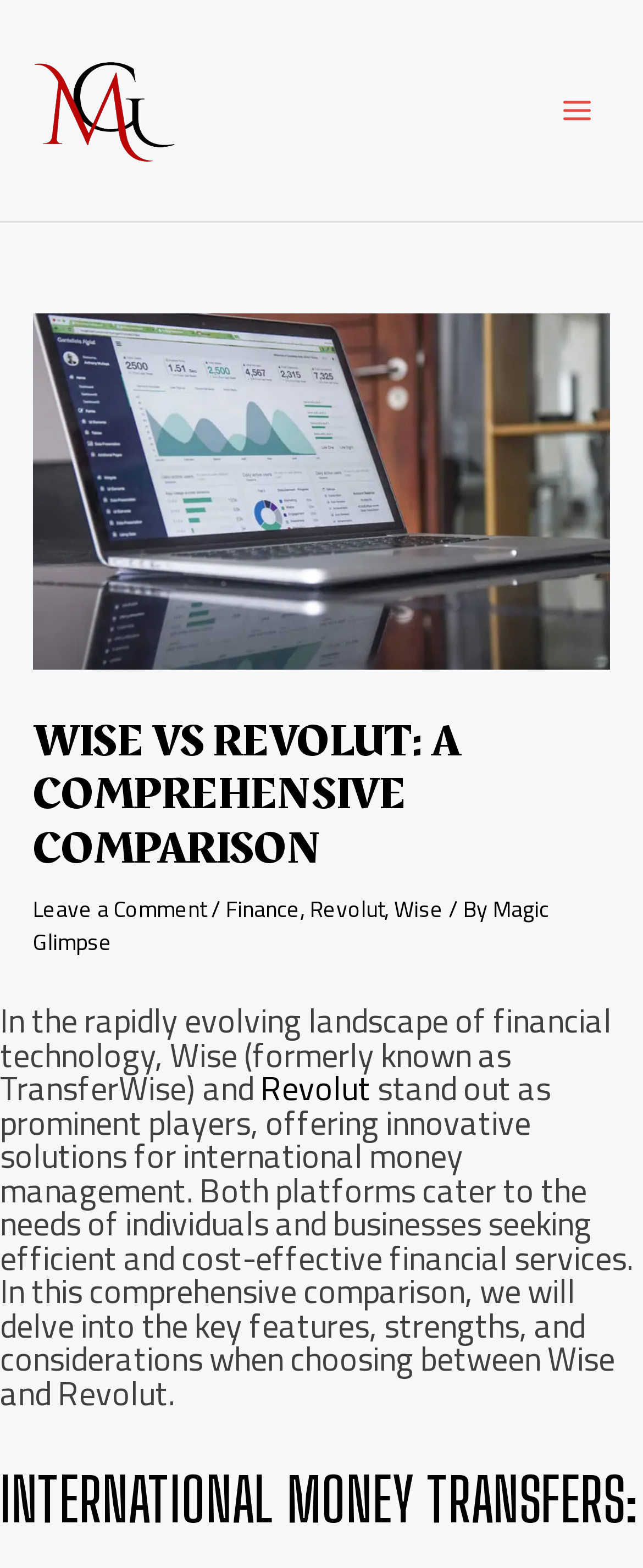Give a detailed overview of the webpage's appearance and contents.

The webpage is a comprehensive comparison of Wise and Revolut, two prominent players in the financial technology industry. At the top left corner, there is a link to "Magic Glimpse" accompanied by an image with the same name. On the top right corner, there is a button labeled "MAIN MENU" with an image beside it.

Below the top section, there is a large header that spans the entire width of the page, reading "WISE VS REVOLUT: A COMPREHENSIVE COMPARISON". Underneath the header, there are several links and text elements, including "Leave a Comment", "Finance", "Revolut", "Wise", and "Magic Glimpse", separated by slashes and commas.

The main content of the page starts with a paragraph of text that discusses the importance of Wise and Revolut in the financial technology landscape. The text mentions that both platforms offer innovative solutions for international money management and cater to the needs of individuals and businesses. There is also a link to "Revolut" within the paragraph.

Following the introductory paragraph, there is a subheading "INTERNATIONAL MONEY TRANSFERS:" that spans the entire width of the page. The webpage appears to be a detailed comparison of Wise and Revolut, with a focus on their features, strengths, and considerations for users.